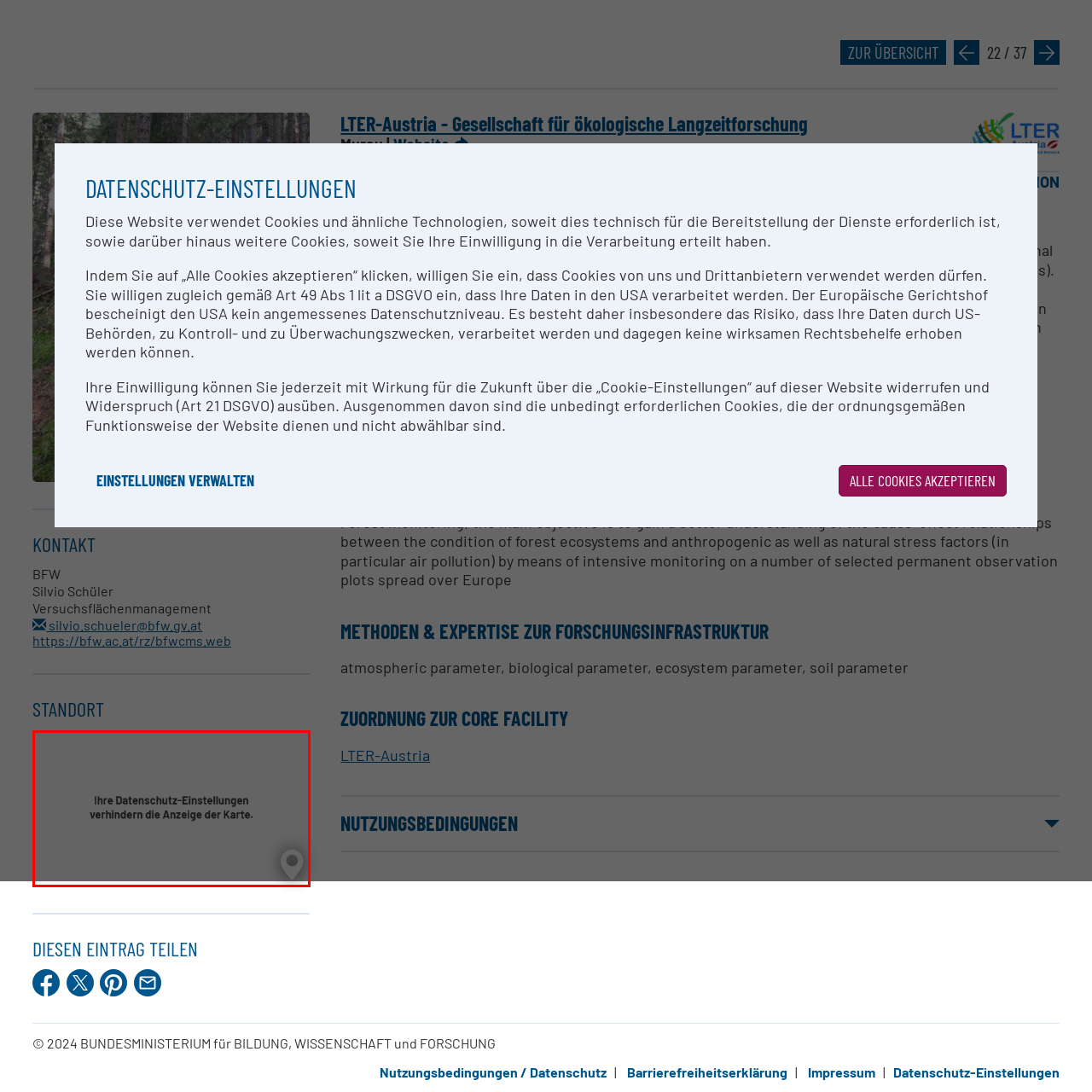Please review the image enclosed by the red bounding box and give a detailed answer to the following question, utilizing the information from the visual: What is the language of the message in the image?

The caption translates the message in the image from German to English, implying that the original message is in German. This is further supported by the presence of German characters and phrases in the message.